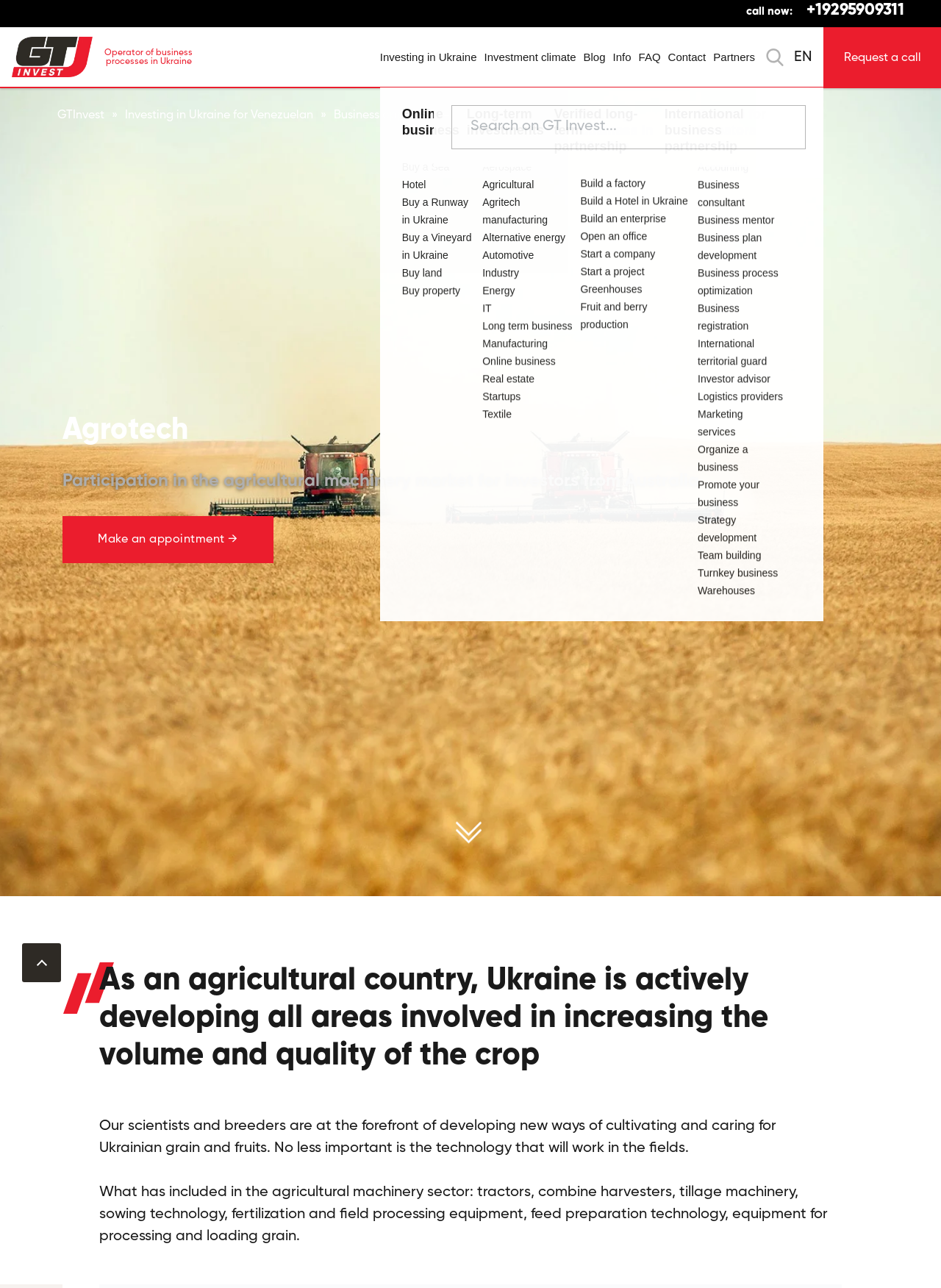What is the company name?
Please answer the question as detailed as possible based on the image.

The company name can be found in the top-left corner of the webpage, where it says 'GTInvest Operator of business processes in Ukraine'.